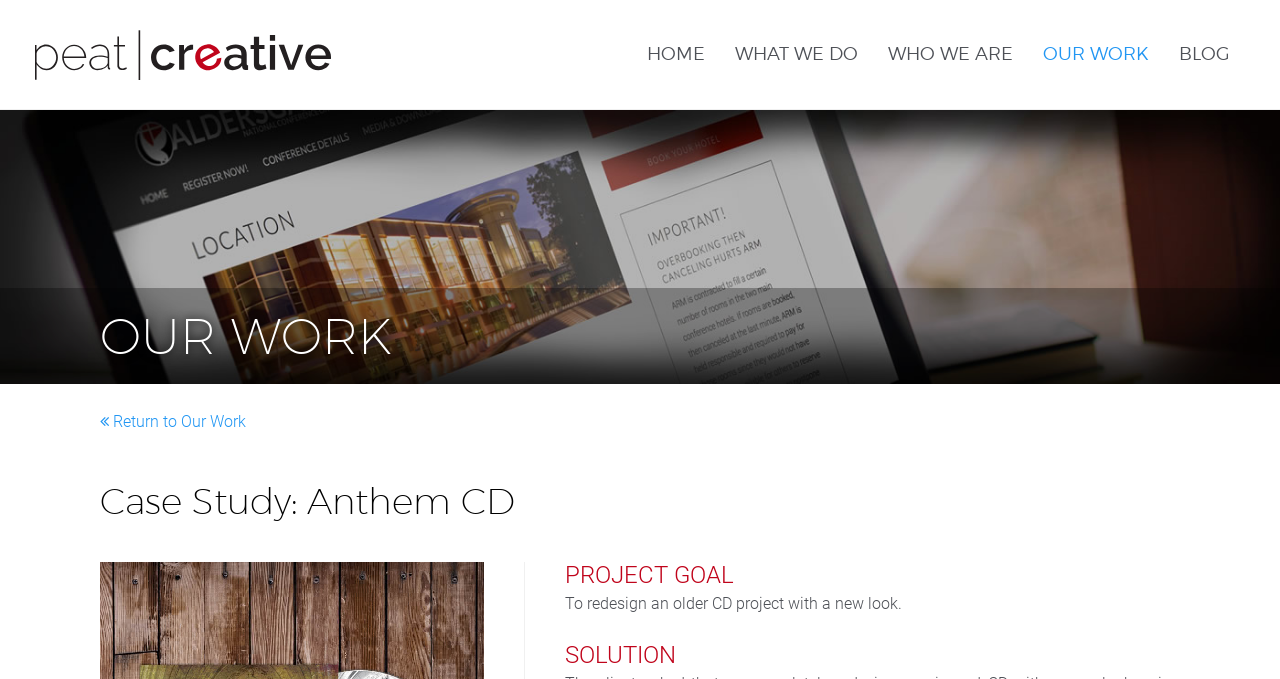What is the name of the company?
Based on the visual content, answer with a single word or a brief phrase.

Peat Creative